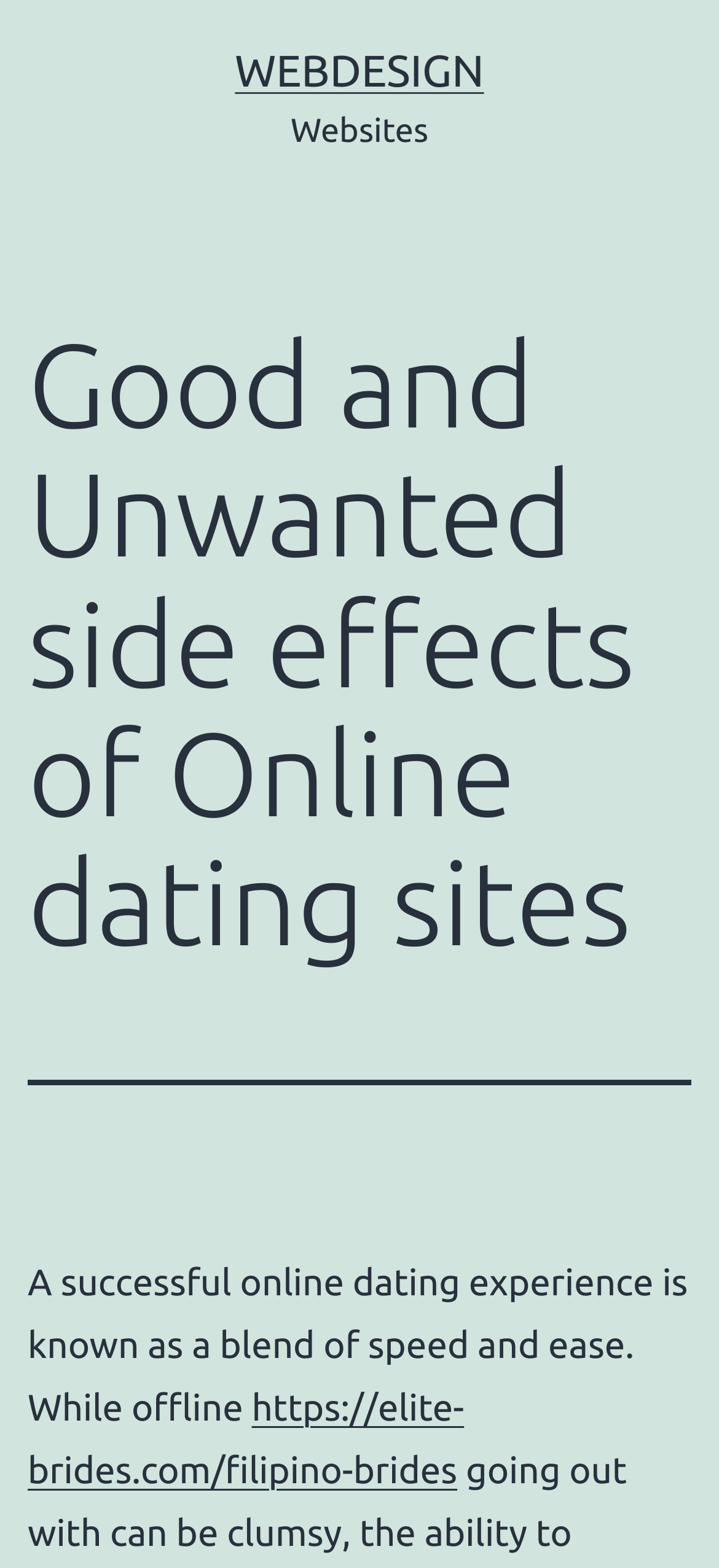Determine the bounding box coordinates of the UI element described by: "here".

None